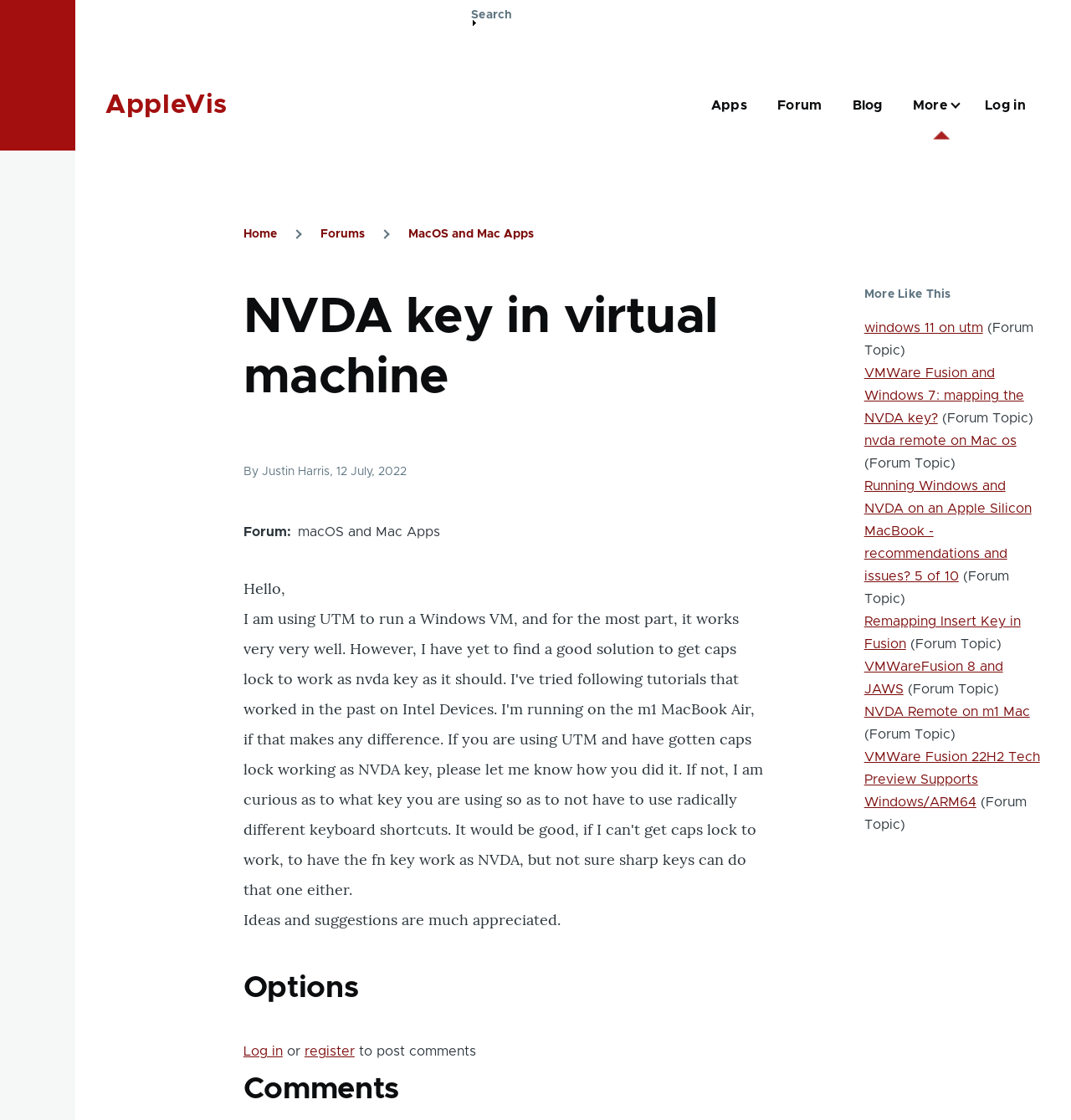Determine the bounding box coordinates of the section to be clicked to follow the instruction: "Go to the Apps page". The coordinates should be given as four float numbers between 0 and 1, formatted as [left, top, right, bottom].

[0.664, 0.057, 0.698, 0.131]